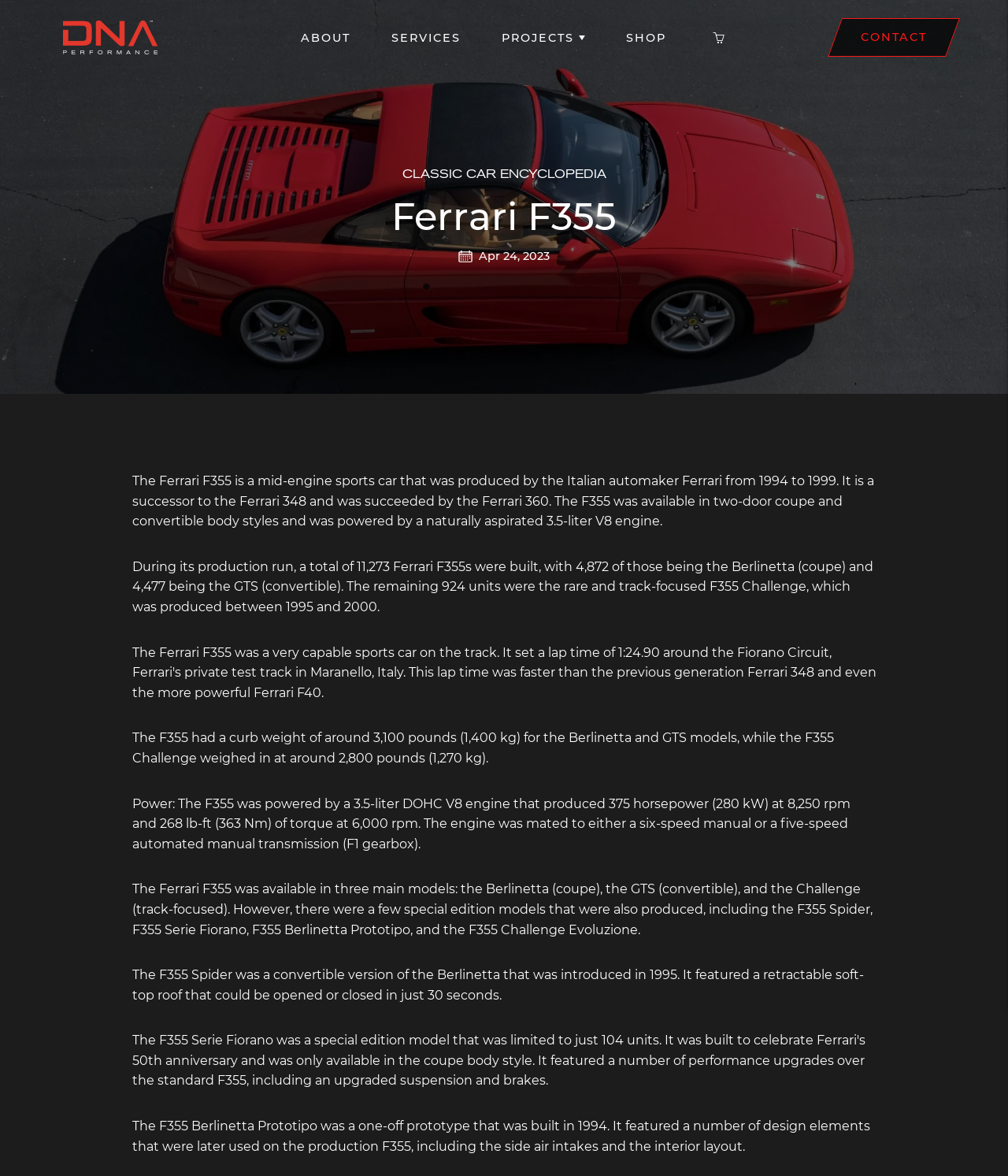Locate the bounding box coordinates of the clickable part needed for the task: "Click on SHOP".

[0.621, 0.026, 0.661, 0.038]